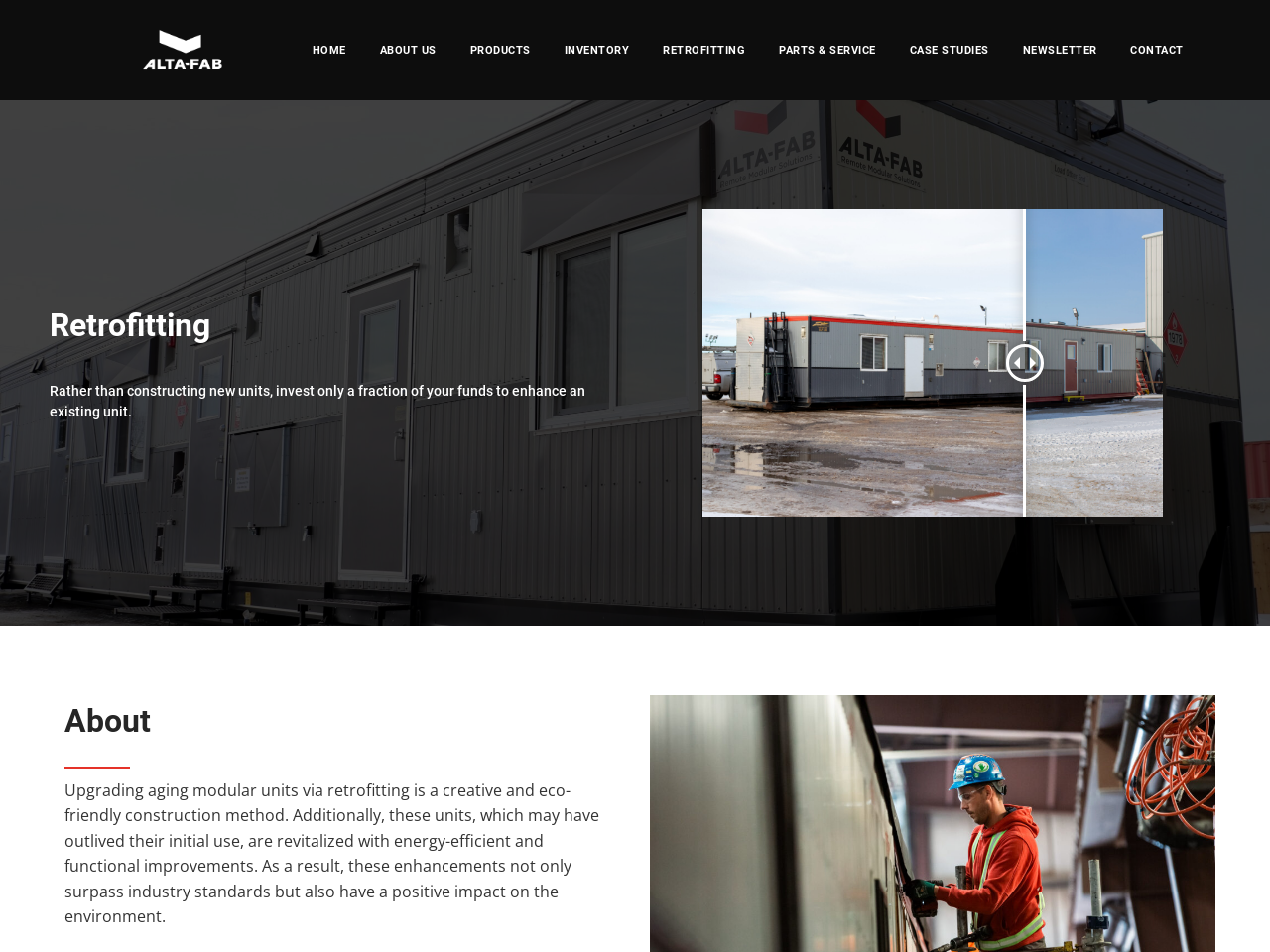Find the bounding box of the web element that fits this description: "Newsletter".

[0.792, 0.016, 0.877, 0.089]